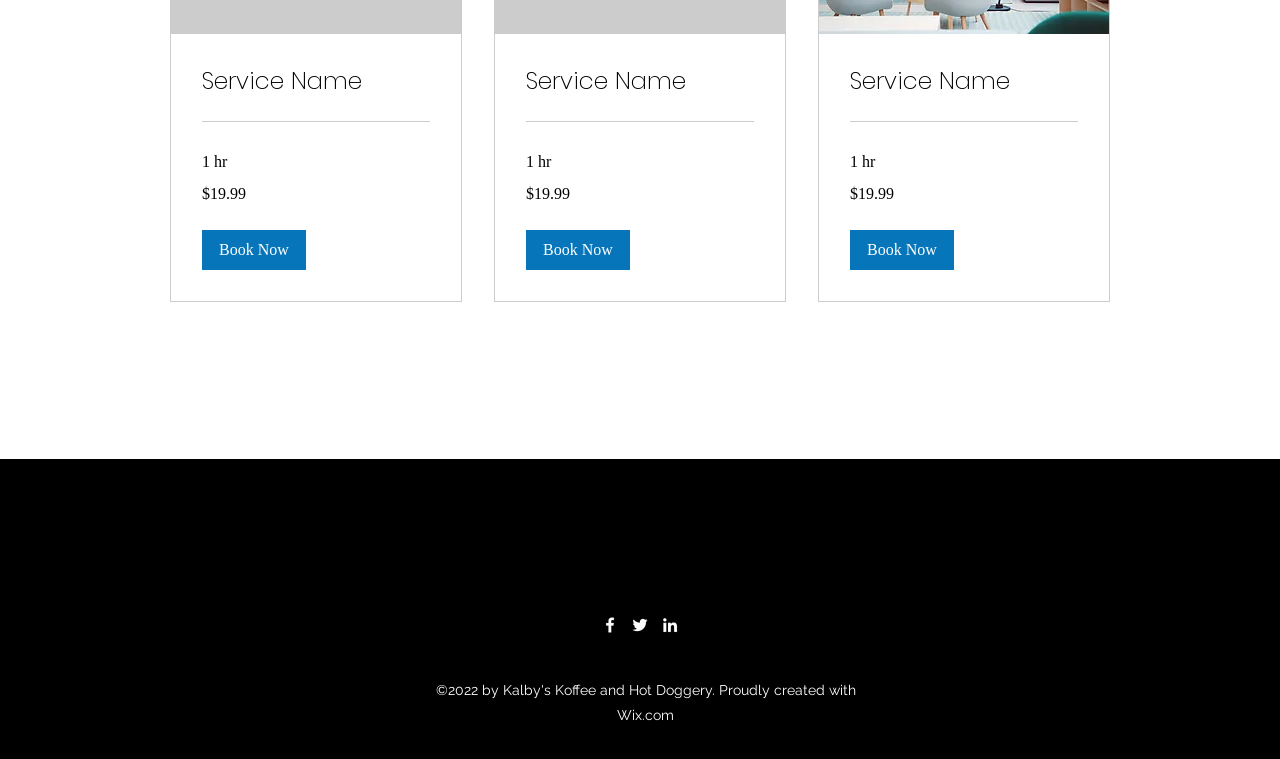What is the price of the second service?
Answer the question with a single word or phrase by looking at the picture.

19.99 US dollars